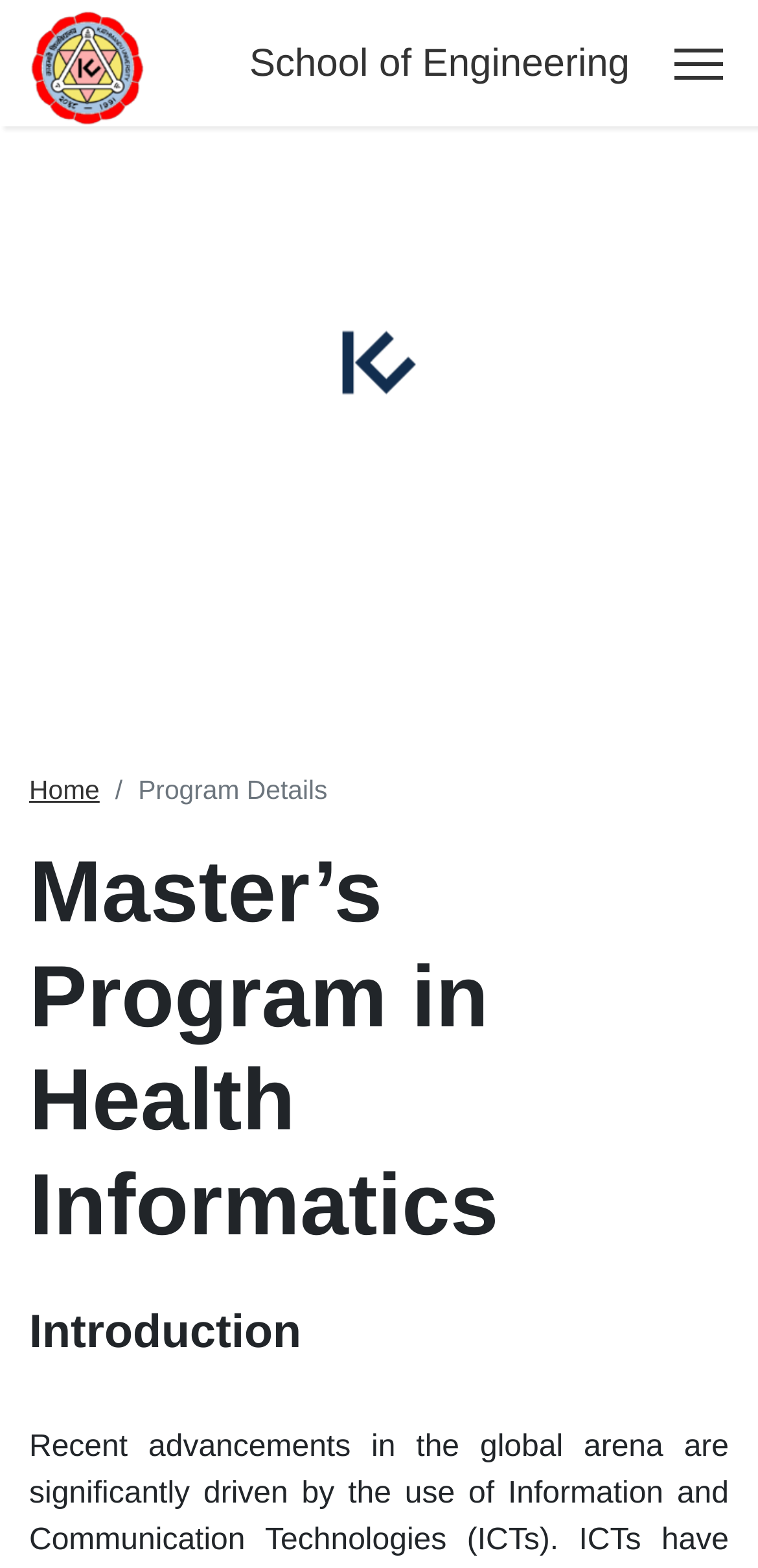Please examine the image and answer the question with a detailed explanation:
What is the current page about?

I determined the current page is about the Master’s Program in Health Informatics by looking at the heading element with the text 'Master’s Program in Health Informatics' which is a prominent element on the page.